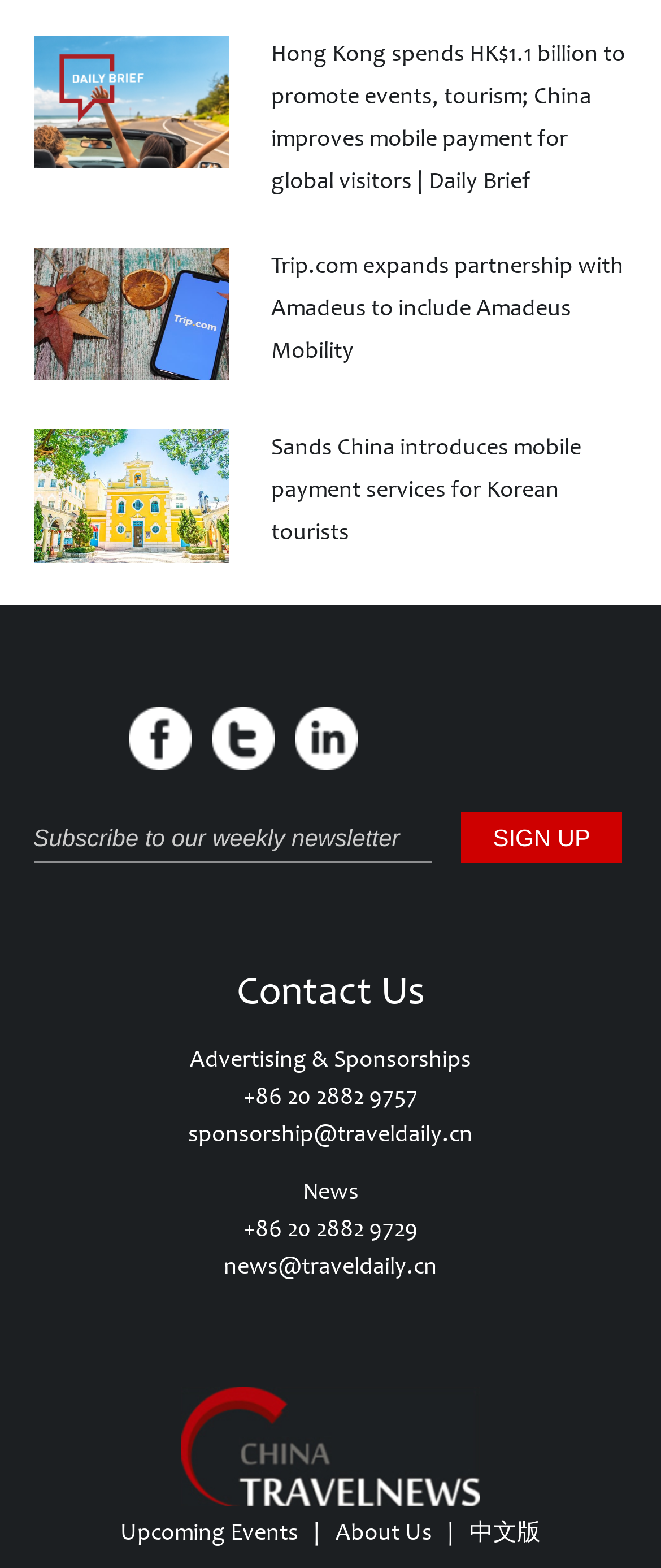Find and provide the bounding box coordinates for the UI element described here: "Toggle Menu". The coordinates should be given as four float numbers between 0 and 1: [left, top, right, bottom].

None